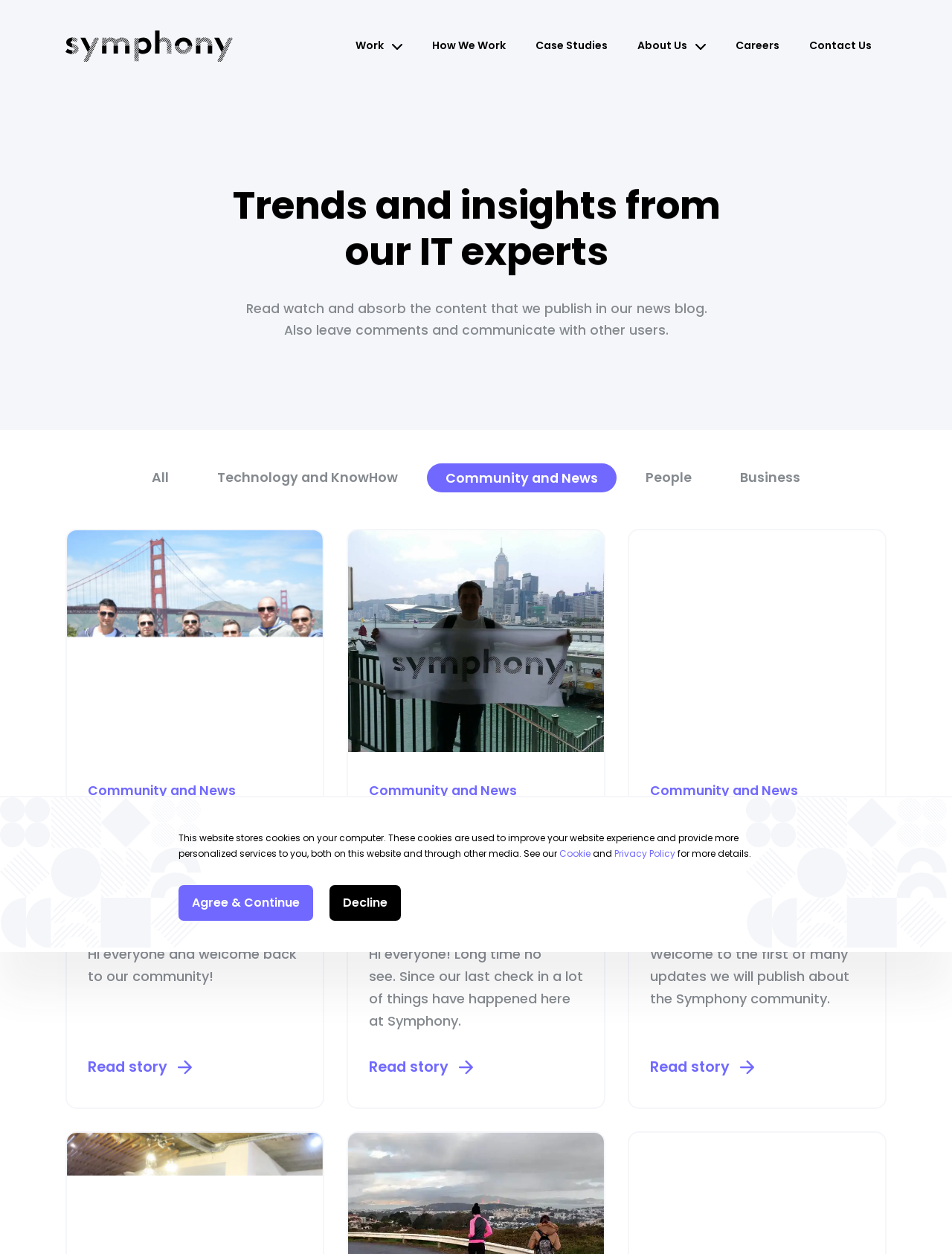Can you look at the image and give a comprehensive answer to the question:
What are the different industries listed on the webpage?

The different industries listed on the webpage can be found in the top navigation bar. The industries include Industrial, Healthcare, Consumer and Retail, Financial services and Insurance, Tech, Media and Telecom, and Private Equity. These industries are listed as links, and users can click on them to access more information.